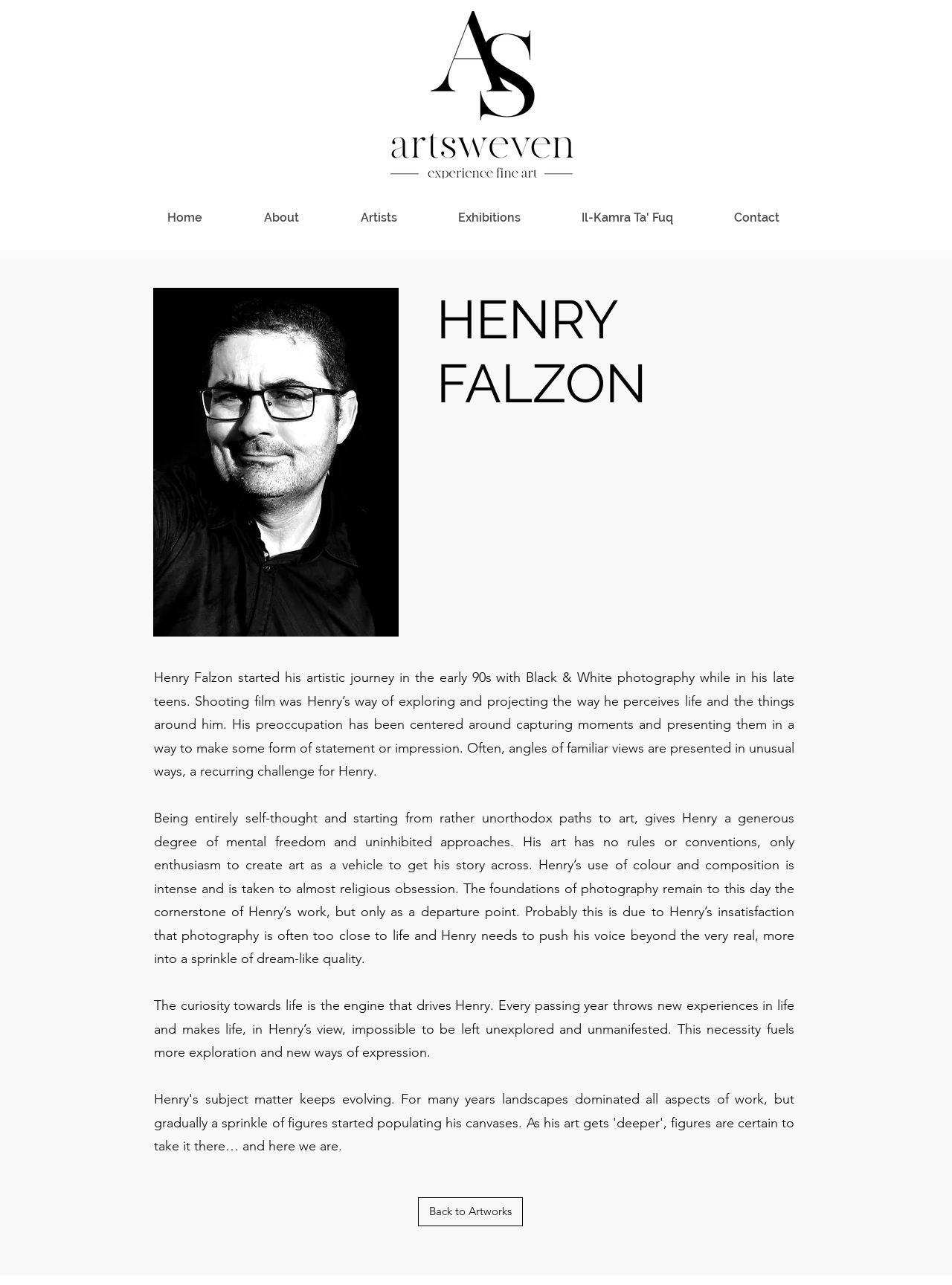Summarize the contents and layout of the webpage in detail.

This webpage is dedicated to the artist Henry Falzon, featuring his biography and artistic journey. At the top left corner, there is a logo of "artsweven" in the form of an image and a link. Below the logo, a navigation menu is situated, consisting of six links: "Home", "About", "Artists", "Exhibitions", "Il-Kamra Ta' Fuq", and "Contact".

The main content of the page is divided into two sections. On the left side, there is a large image of Henry Falzon, taking up about a quarter of the page. To the right of the image, a heading "HENRY FALZON" is displayed prominently. Below the heading, there are three paragraphs of text that describe Henry's artistic journey, his approach to art, and his inspirations. The text is divided into three sections, each describing a different aspect of Henry's art.

At the bottom of the page, there is a link "Back to Artworks", situated almost at the center of the page. Overall, the webpage has a clean and simple layout, with a focus on showcasing Henry Falzon's biography and artistic style.